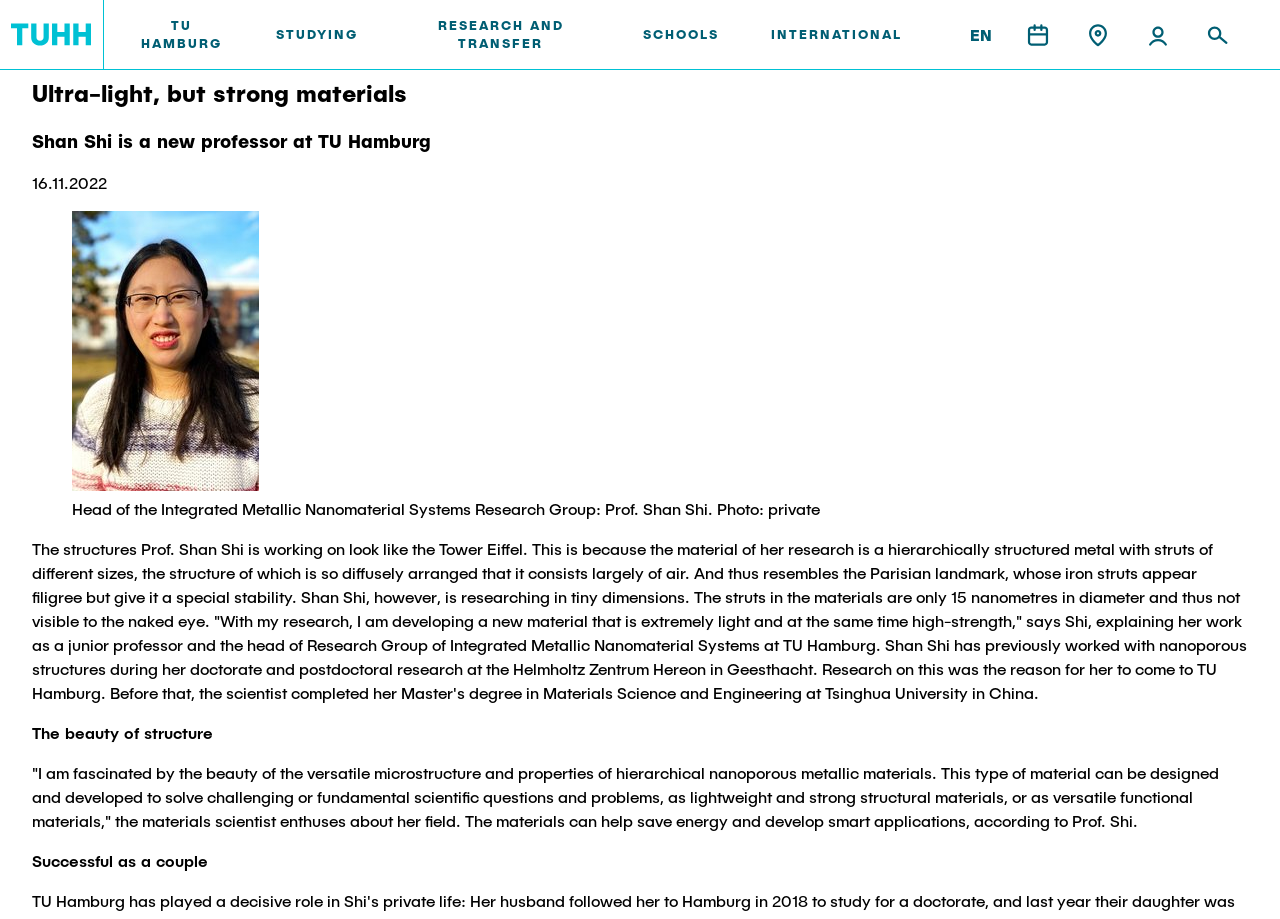Refer to the image and provide an in-depth answer to the question:
How many images are there in the 'RESEARCH AND TRANSFER' section?

I counted the images in the 'RESEARCH AND TRANSFER' section, which are associated with the links 'Neues aus der Forschung', 'Research Organisation', 'Knowledge and Technology Transfer', 'Transfer News', 'TUHH Societal Impact', 'Coordinated Collaborative Research', and 'Research Funding'. Therefore, there are 7 images in total.